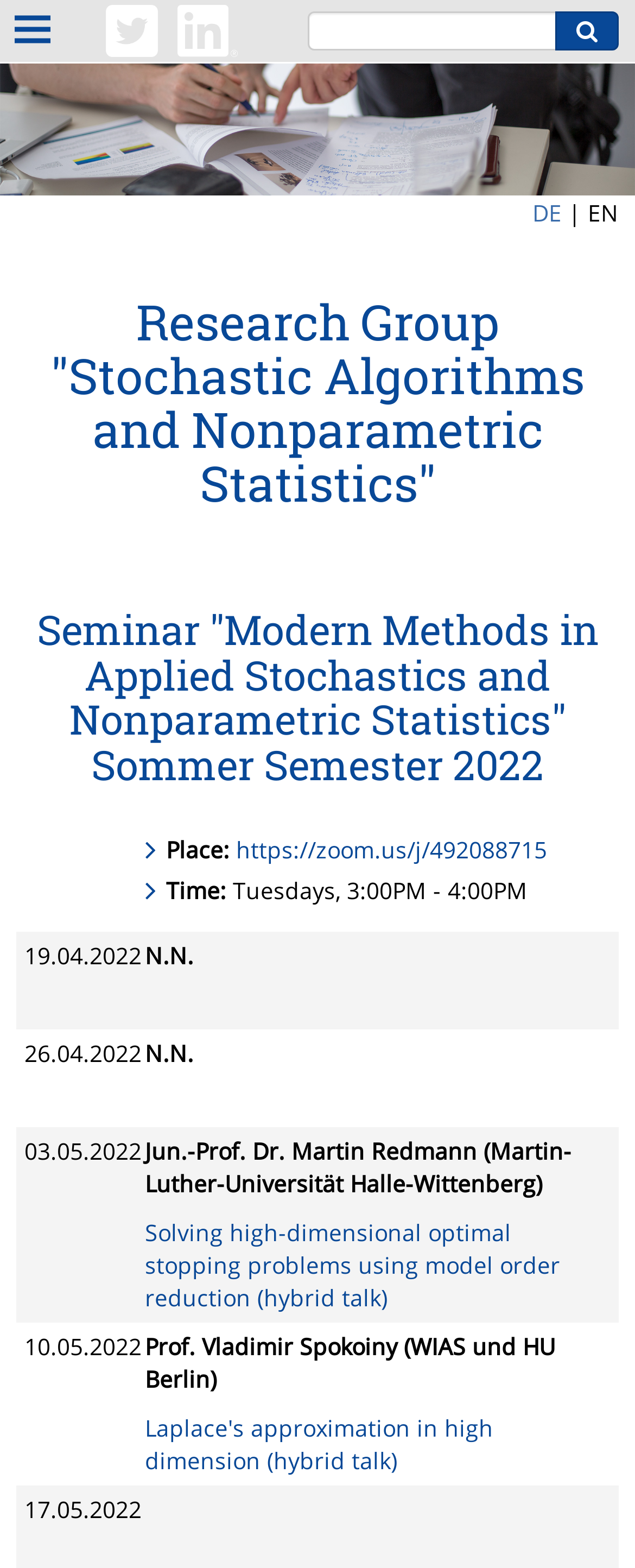Who is the speaker on 03.05.2022? Refer to the image and provide a one-word or short phrase answer.

Jun.-Prof. Dr. Martin Redmann